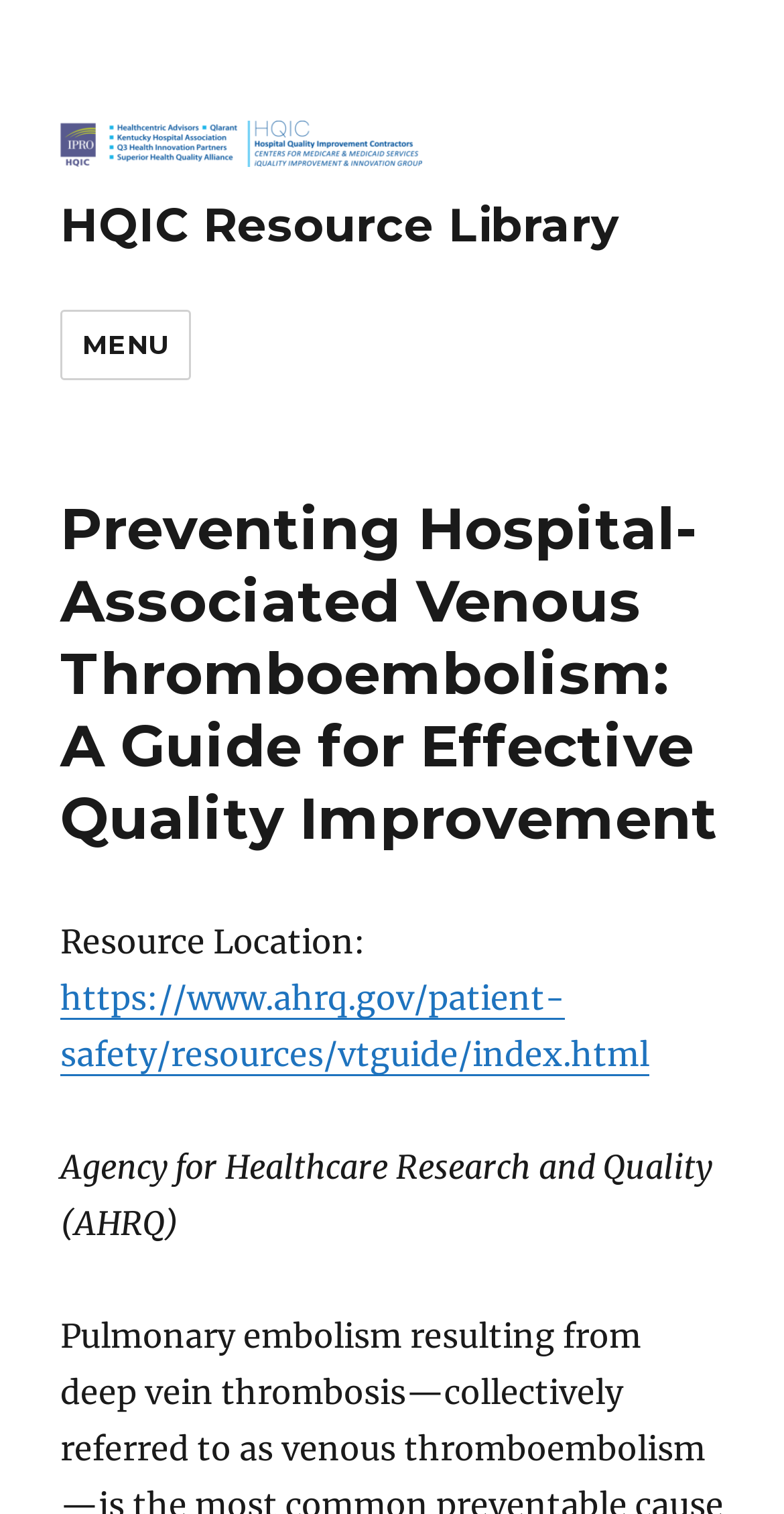Provide an in-depth caption for the webpage.

The webpage is a resource guide for preventing hospital-associated venous thromboembolism, with a focus on effective quality improvement. At the top left of the page, there is a link to the "HQIC Resource Library" accompanied by an image with the same name. Below this, there is another link to the "HQIC Resource Library". 

To the right of these links, a "MENU" button is located, which controls the site navigation and social navigation. When expanded, the menu displays a header with the title "Preventing Hospital-Associated Venous Thromboembolism: A Guide for Effective Quality Improvement". 

Below the menu, there is a section with the label "Resource Location:". This section contains a link to a webpage on the Agency for Healthcare Research and Quality (AHRQ) website, which is described as the source of the resource. The AHRQ is identified as the agency responsible for the resource.